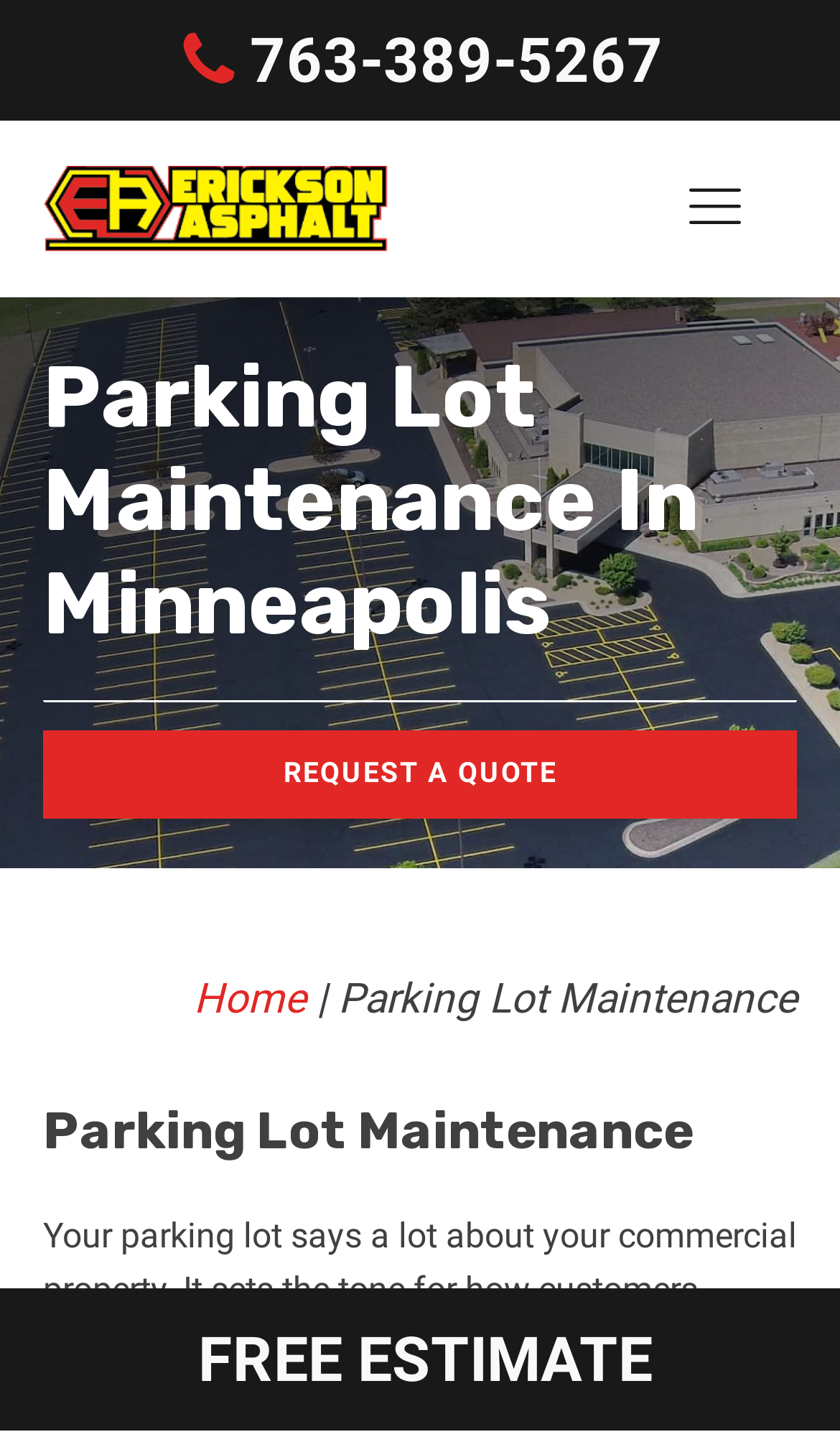Show the bounding box coordinates for the HTML element described as: "alt="Erickson Asphalt"".

[0.051, 0.115, 0.462, 0.175]